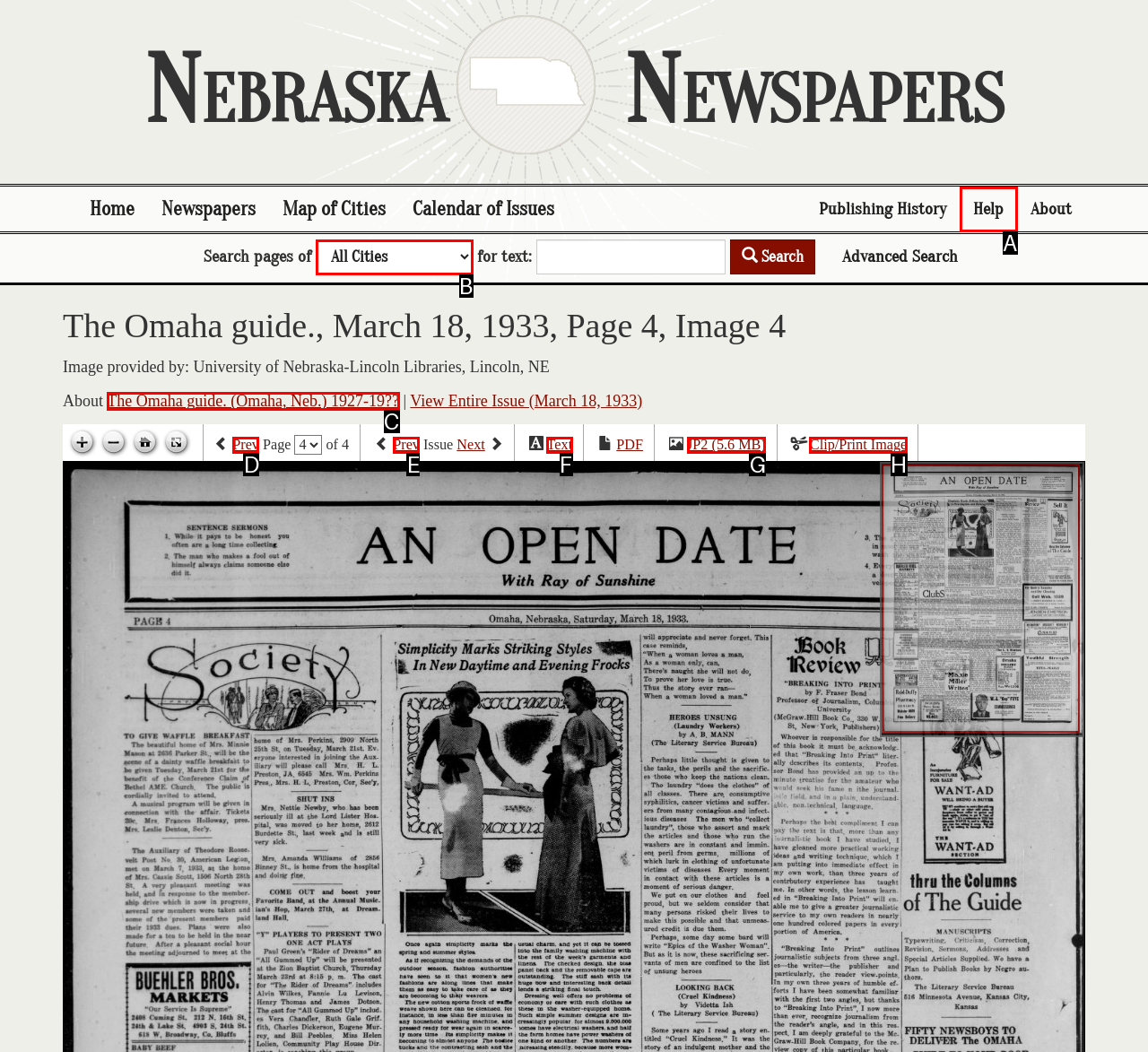Match the HTML element to the description: JP2 (5.6 MB). Answer with the letter of the correct option from the provided choices.

G